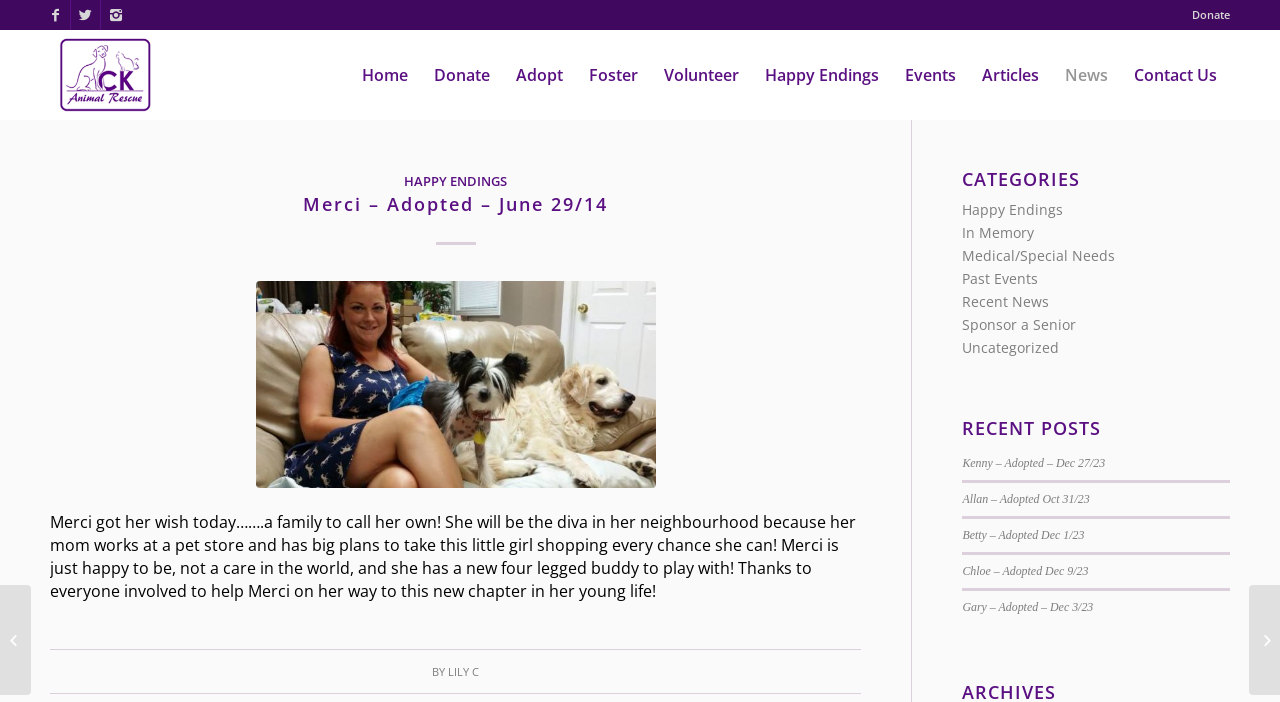Provide a one-word or brief phrase answer to the question:
How many recent posts are listed on the webpage?

5